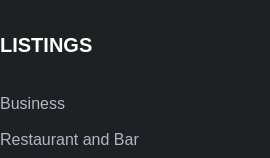What is the focus of the site's overall design?
Using the image, provide a detailed and thorough answer to the question.

The image's aesthetic complements the site's overall design, which focuses on accessibility and user engagement, suggesting that the website is designed to be user-friendly and engaging for its visitors.